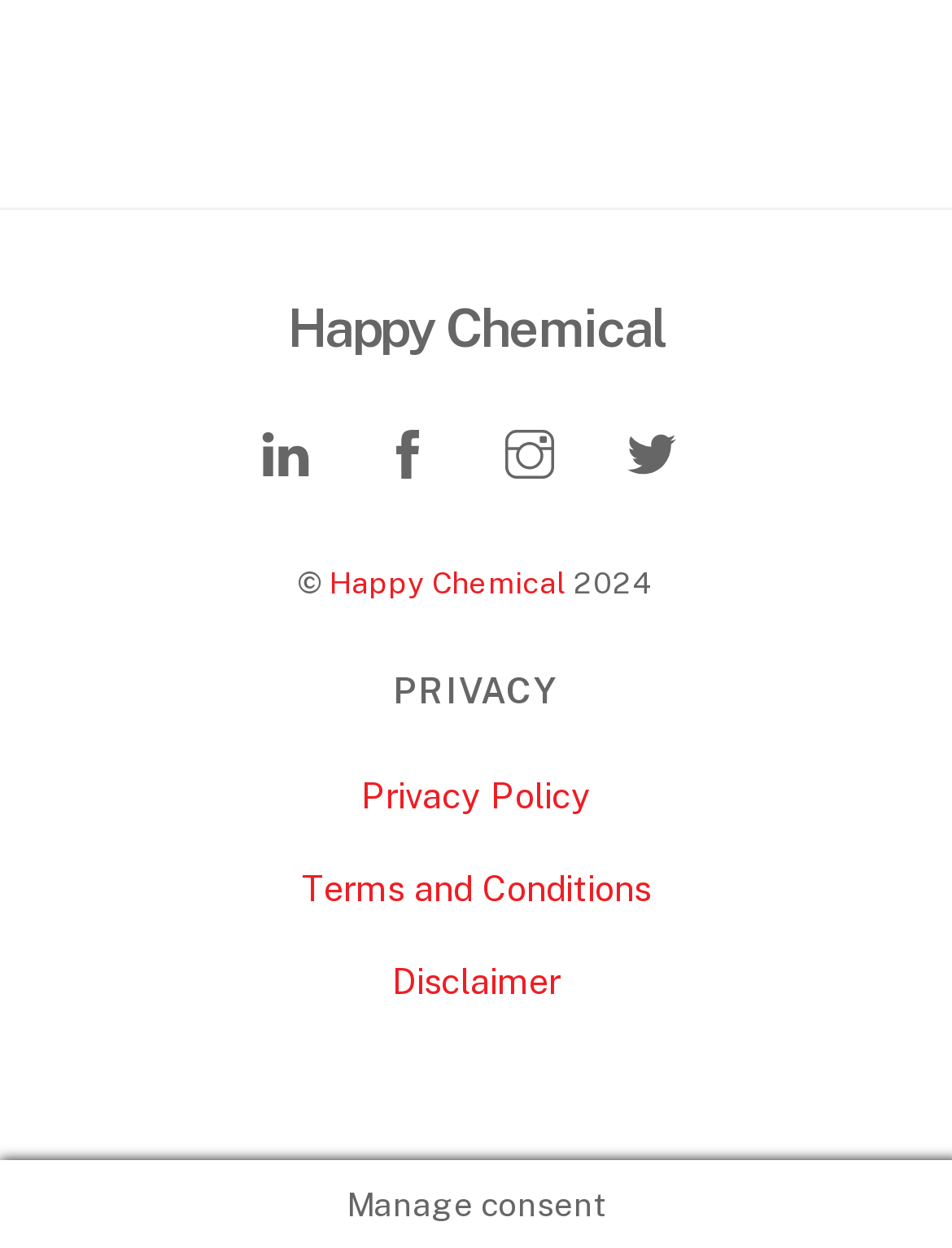Provide the bounding box coordinates of the HTML element described as: "aria-label="twitter"". The bounding box coordinates should be four float numbers between 0 and 1, i.e., [left, top, right, bottom].

[0.633, 0.342, 0.736, 0.375]